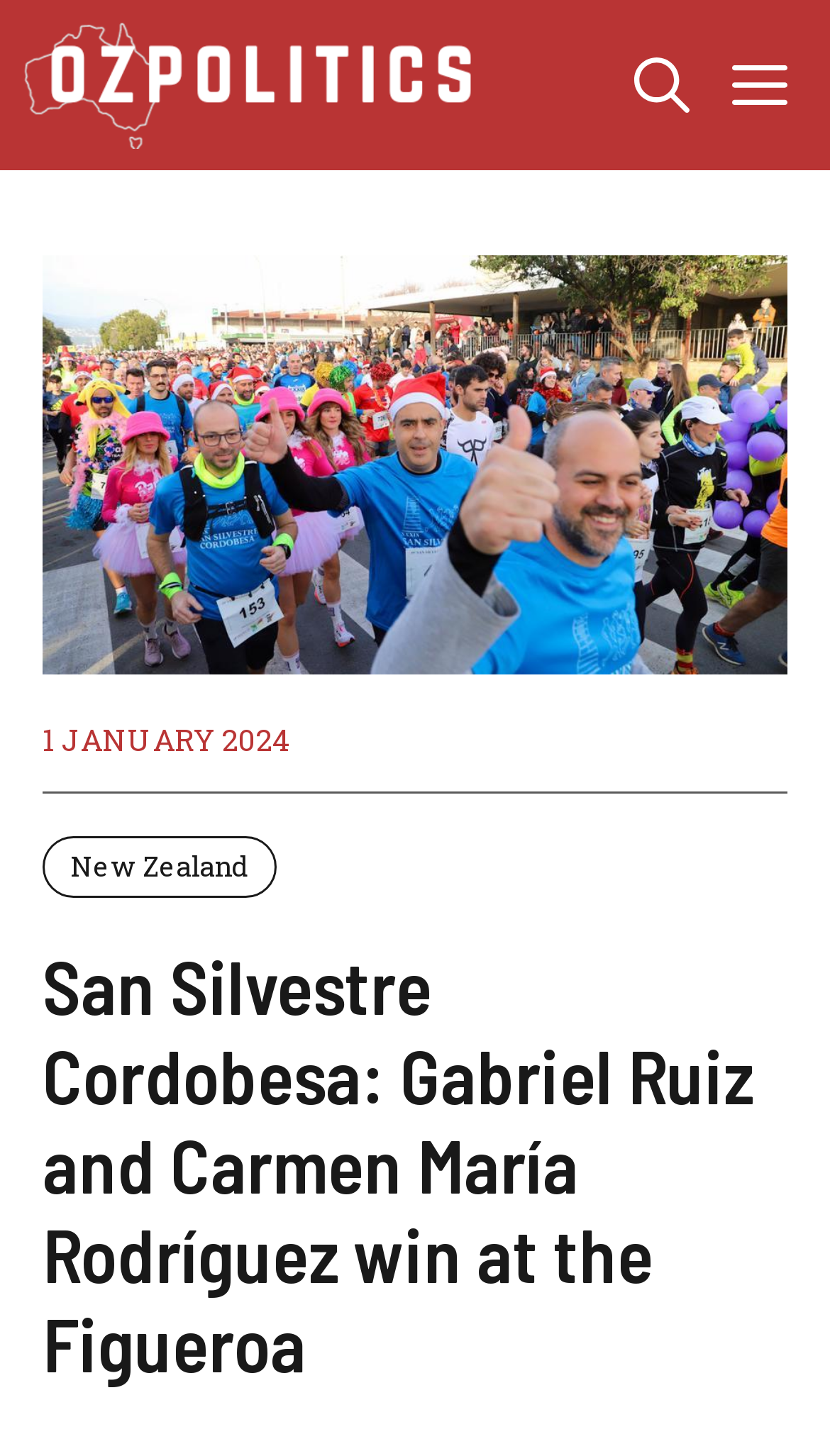Locate the bounding box of the UI element described by: "aria-label="Open search"" in the given webpage screenshot.

[0.738, 0.0, 0.856, 0.117]